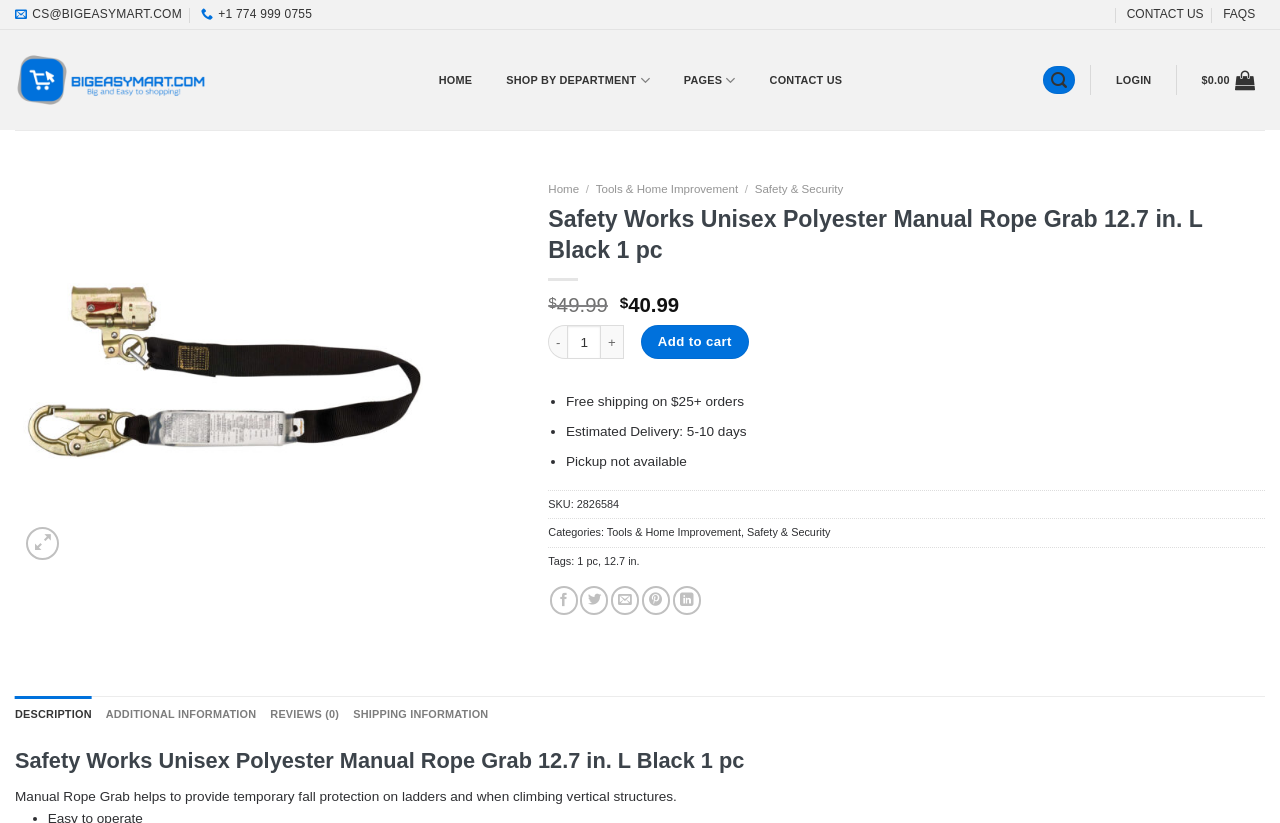Identify the bounding box of the UI element that matches this description: "+1 774 999 0755".

[0.157, 0.0, 0.244, 0.035]